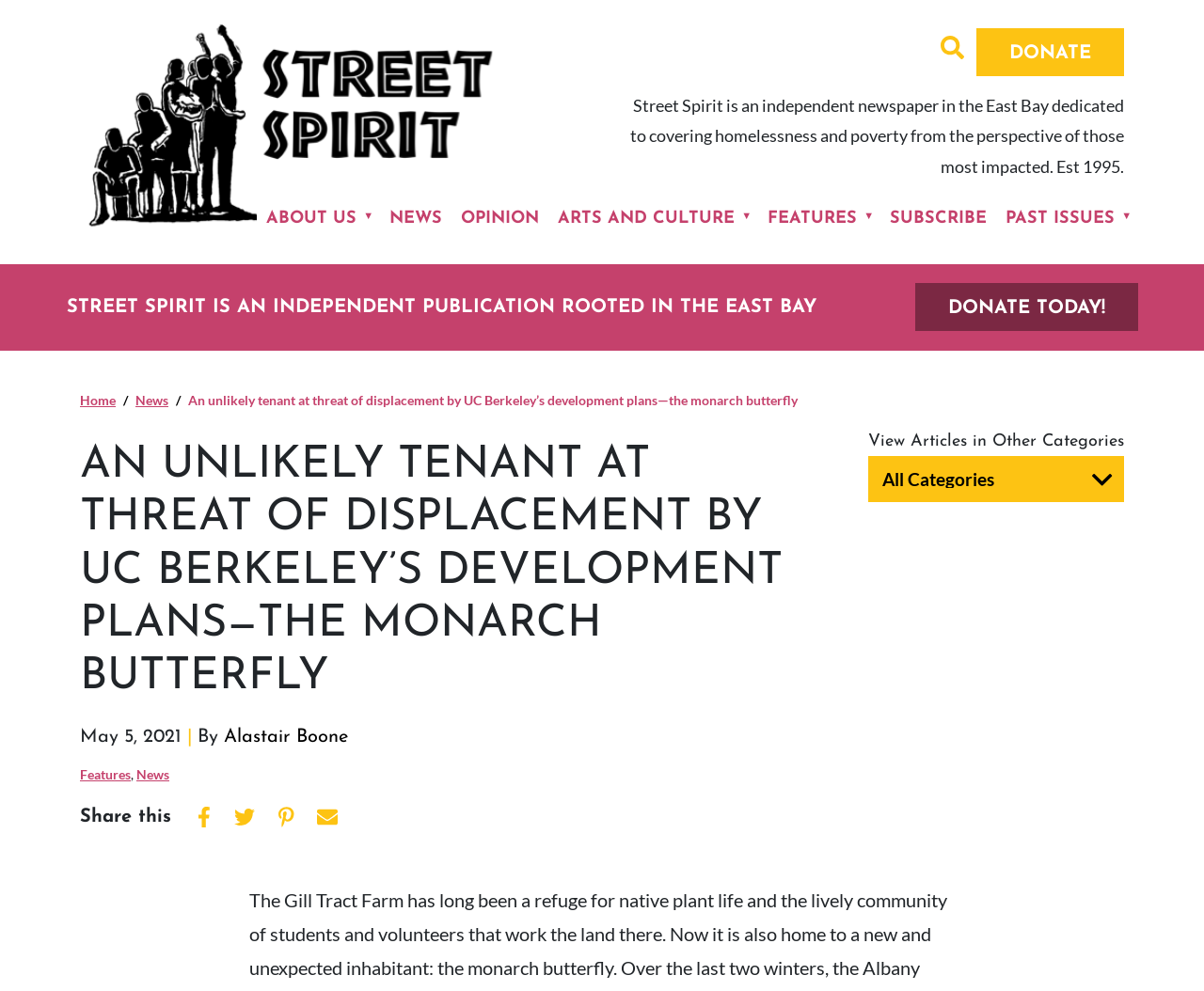What is the name of the newspaper?
Use the image to give a comprehensive and detailed response to the question.

I found the answer by looking at the top-left corner of the webpage, where it says 'Street Spirit' in a prominent font, indicating that it's the name of the newspaper.